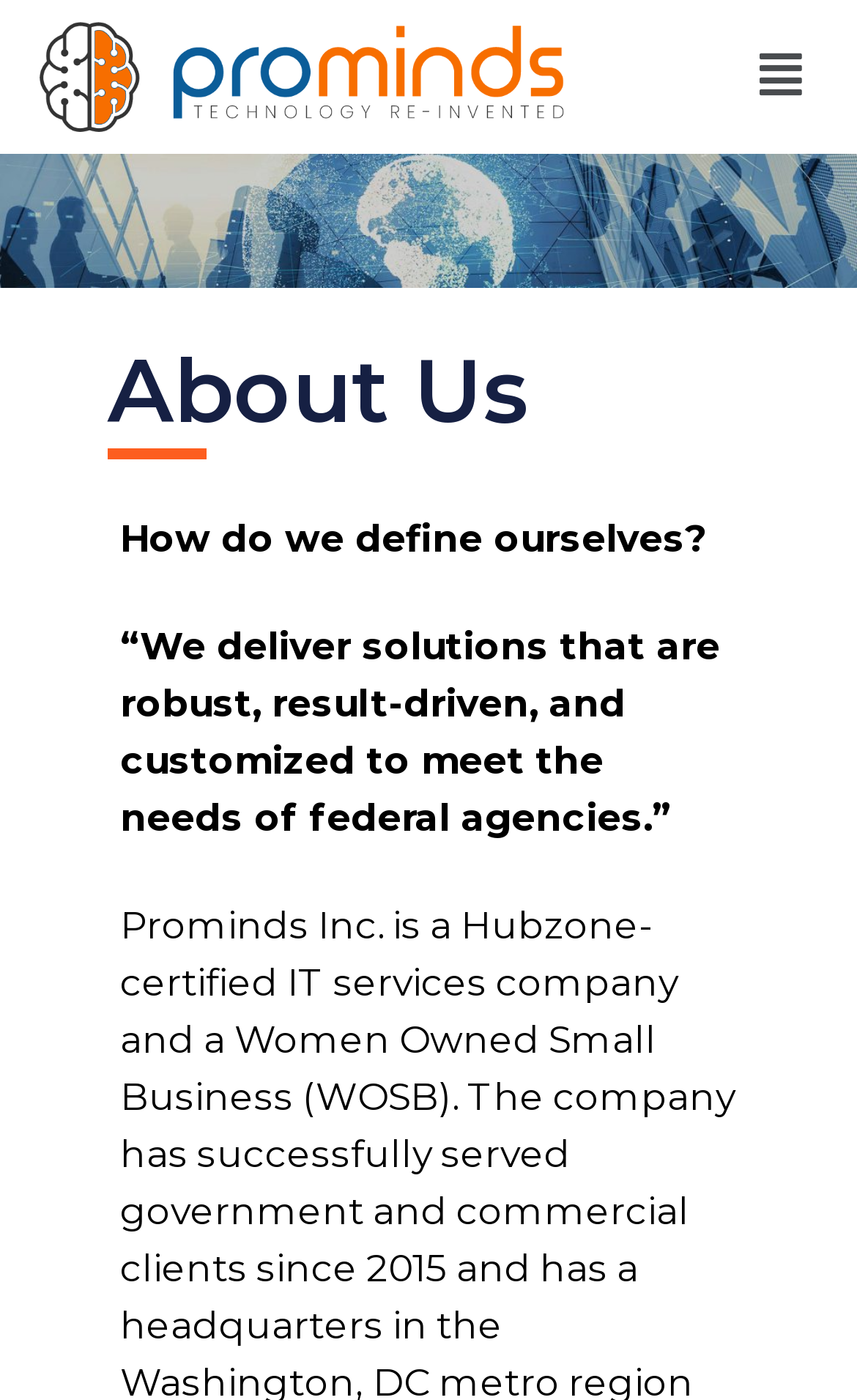Summarize the contents and layout of the webpage in detail.

The webpage is about Prominds, with a prominent logo at the top left corner. To the top right, there is a menu button with an icon. Below the logo, there is a large image that spans the entire width of the page. 

The main content starts with a heading "About Us" positioned near the top center of the page. Below the heading, there is a paragraph of text that asks "How do we define ourselves?" followed by a quote that describes the company's mission, which is to deliver robust, result-driven, and customized solutions to meet the needs of federal agencies.